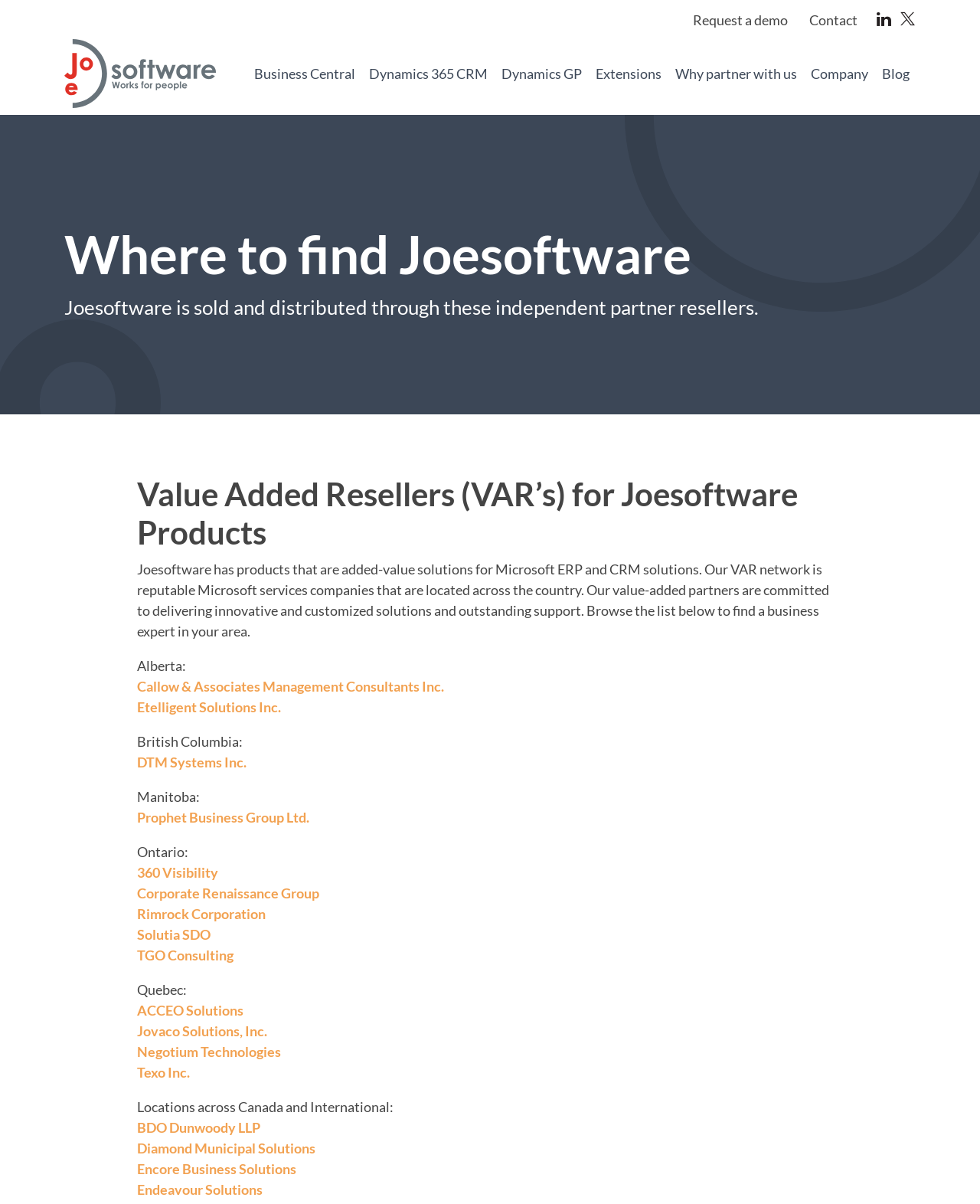What is the principal heading displayed on the webpage?

Where to find Joesoftware